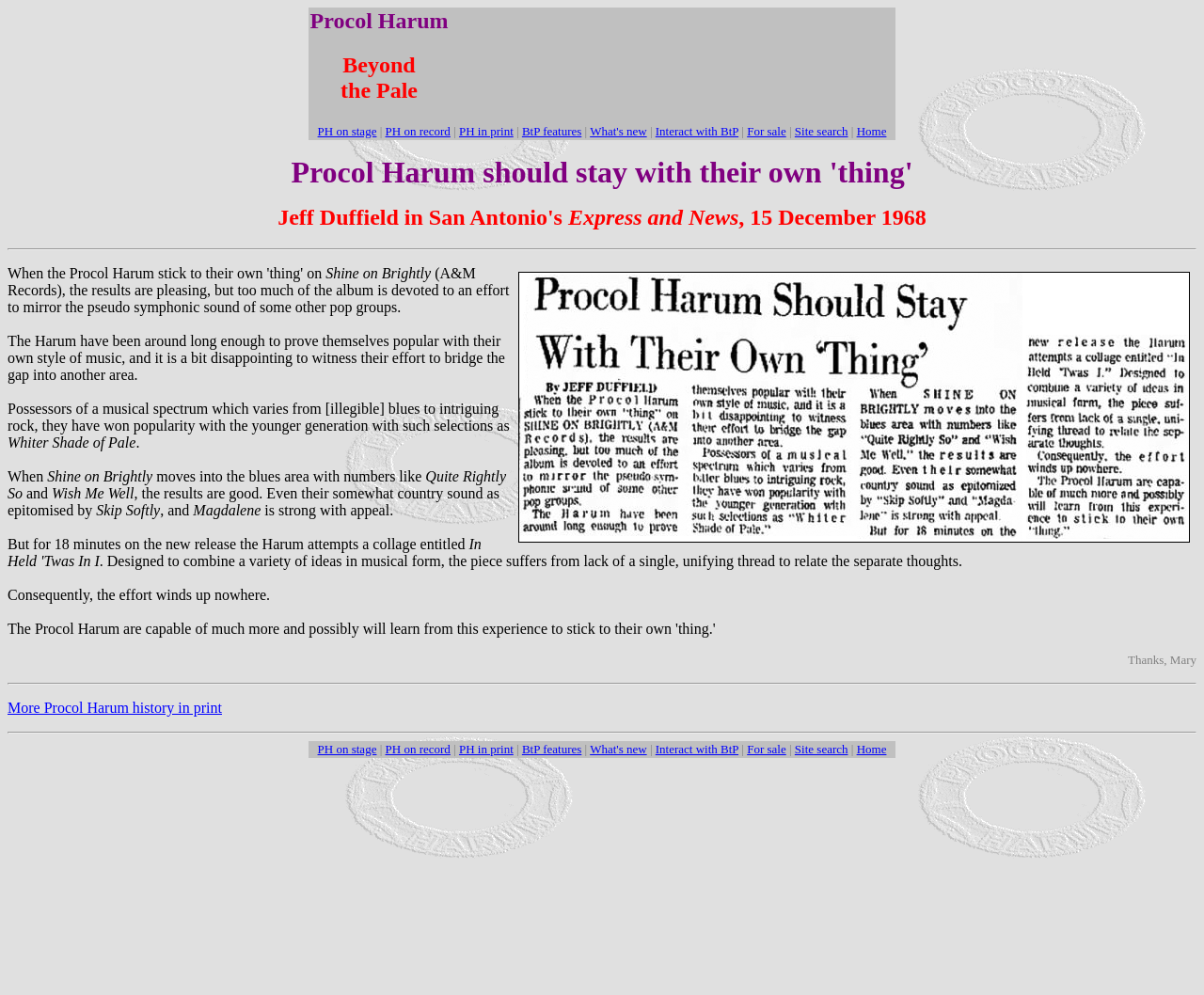What is the name of the section that the article is categorized under?
Using the visual information, reply with a single word or short phrase.

Beyond the Pale